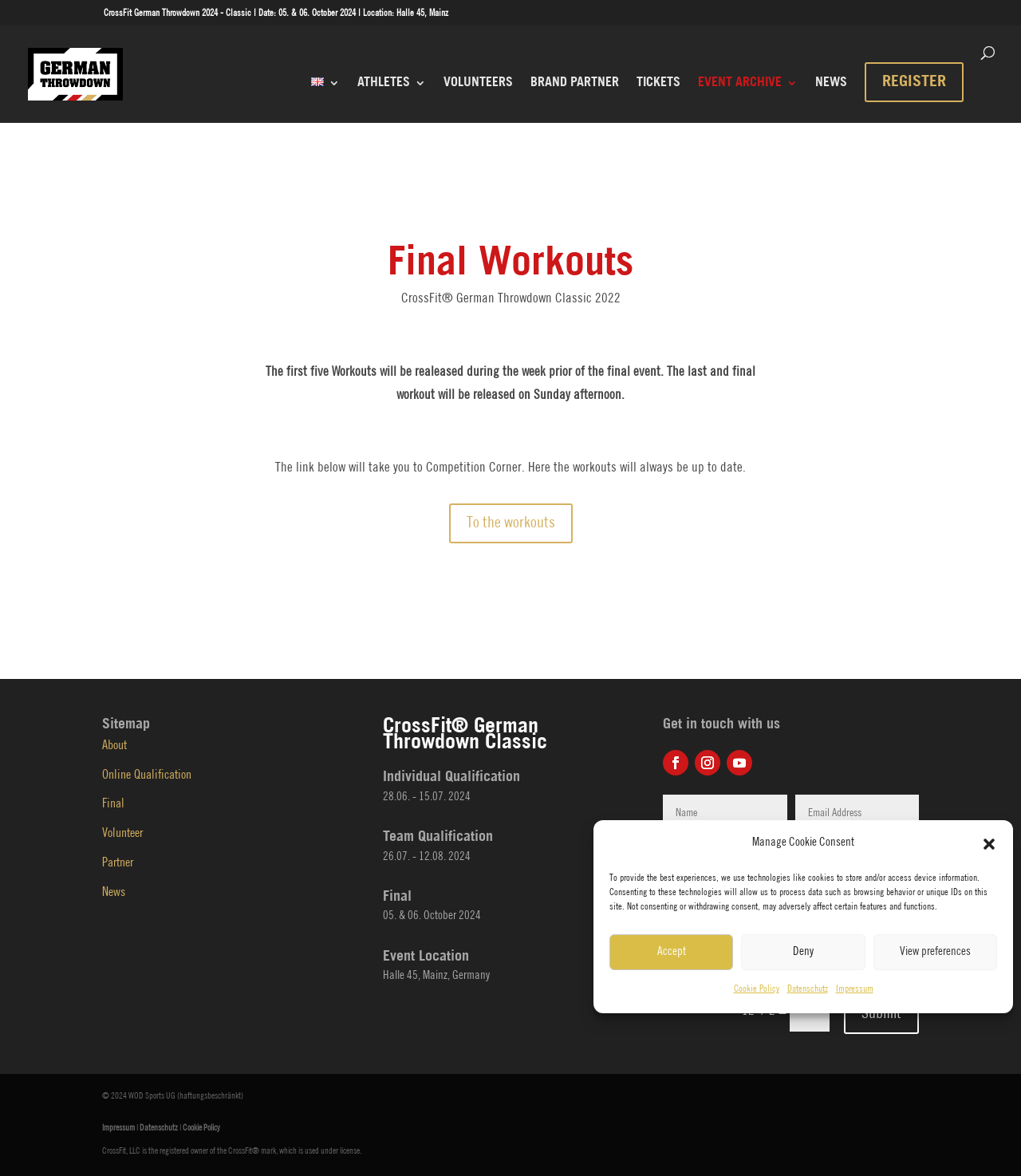Highlight the bounding box of the UI element that corresponds to this description: "parent_node: Veggie".

None